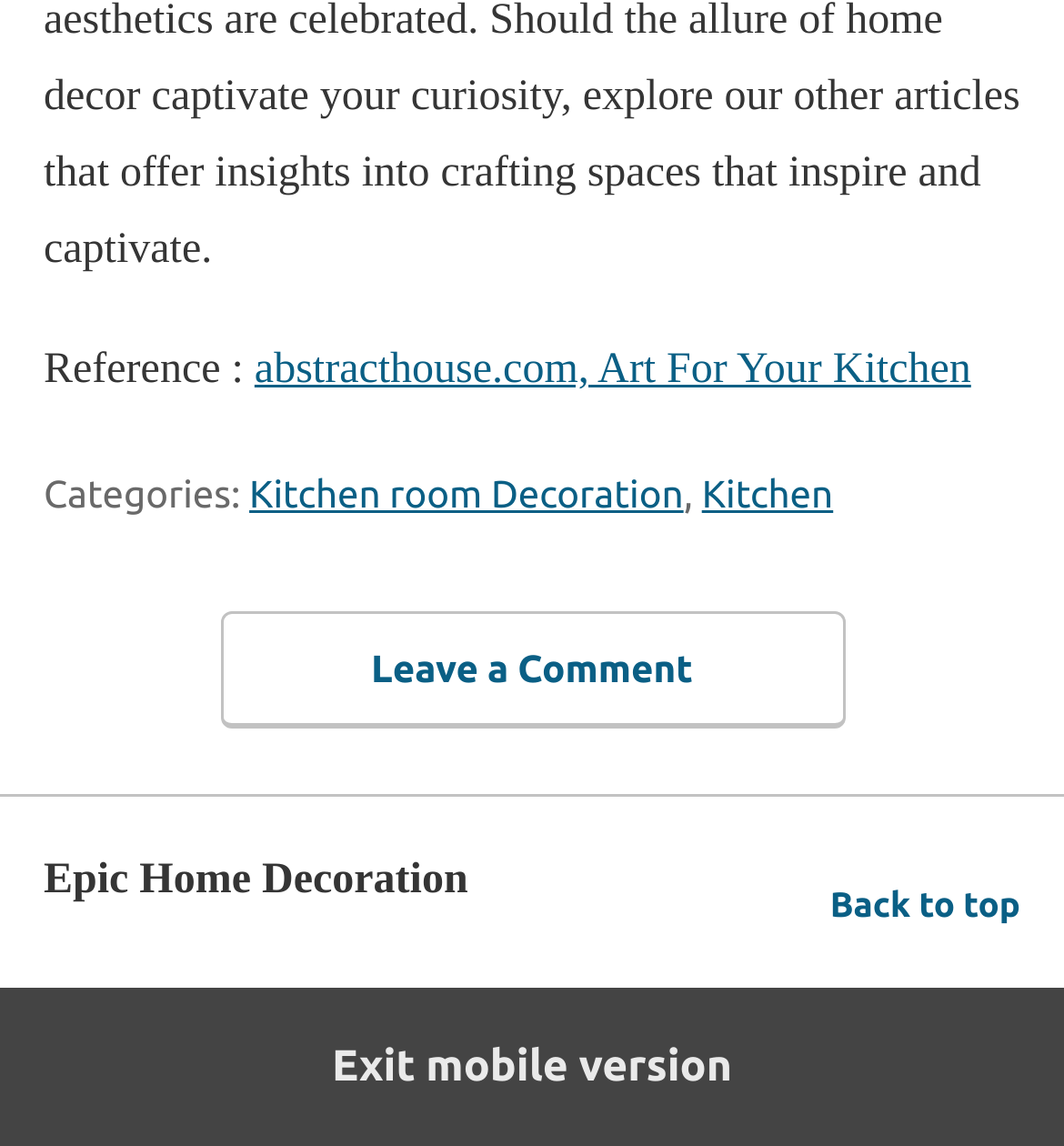Predict the bounding box for the UI component with the following description: "abstracthouse.com, Art For Your Kitchen".

[0.239, 0.303, 0.913, 0.343]